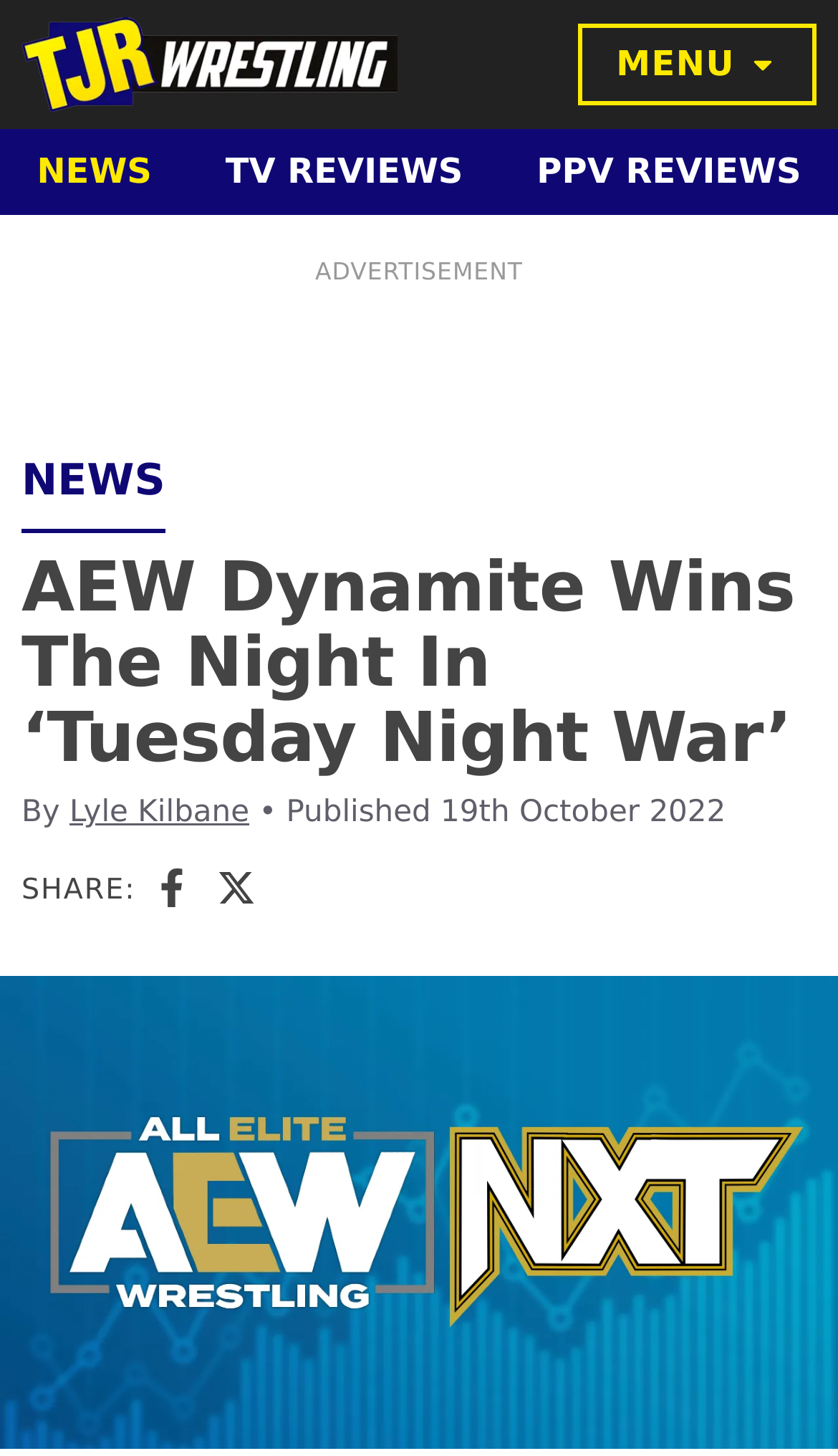Locate the coordinates of the bounding box for the clickable region that fulfills this instruction: "Contact us for a free demo".

None